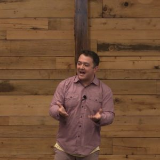Generate a comprehensive caption that describes the image.

The image depicts a speaker animatedly addressing an audience, set against a rustic wooden backdrop that features vertical wooden planks. The speaker, dressed in a light purple button-down shirt, appears engaged and expressive, using hand gestures to emphasize his message. This scene is likely from a sermon or church event, reflecting a moment of connection and communication about themes of hope and joy, as suggested by accompanying titles like "Will It Ever Be Different? Let There Be Hope." The atmosphere created by the wooden elements adds a warm and inviting feel, enhancing the overall message being conveyed.